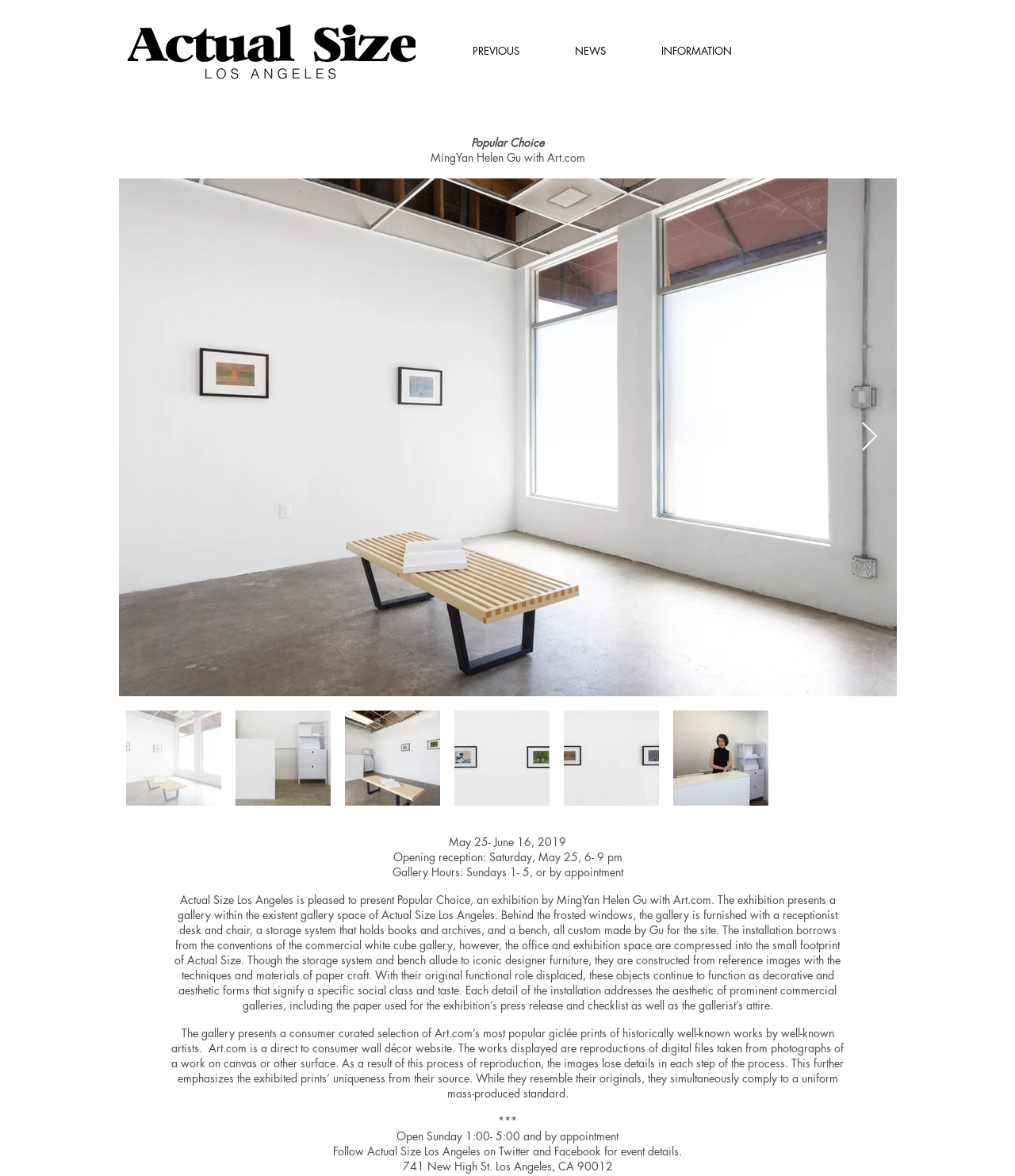What is the name of the exhibition?
Refer to the image and provide a one-word or short phrase answer.

Popular Choice